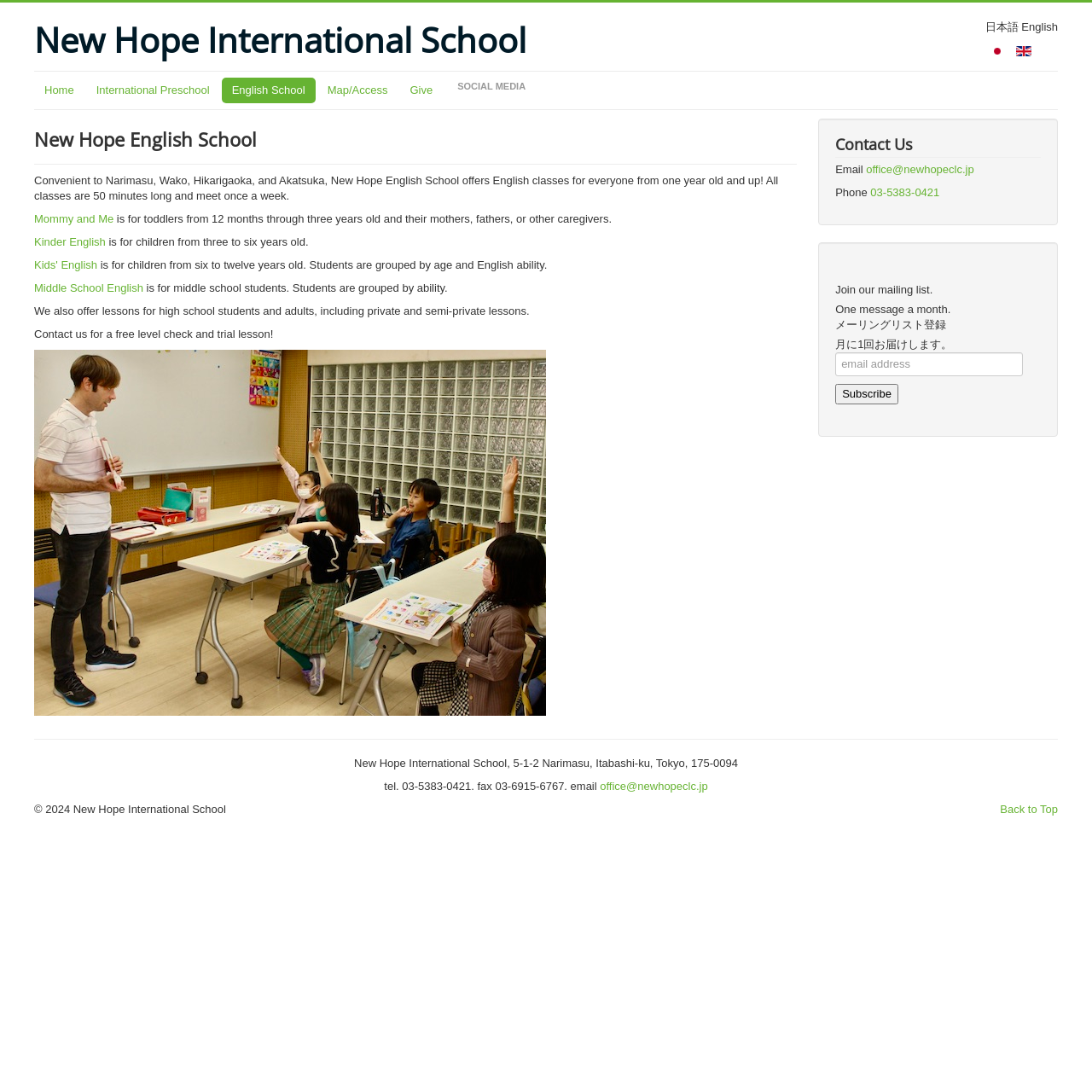Please identify the bounding box coordinates of the clickable region that I should interact with to perform the following instruction: "Click the 'English School' link". The coordinates should be expressed as four float numbers between 0 and 1, i.e., [left, top, right, bottom].

[0.203, 0.071, 0.289, 0.095]